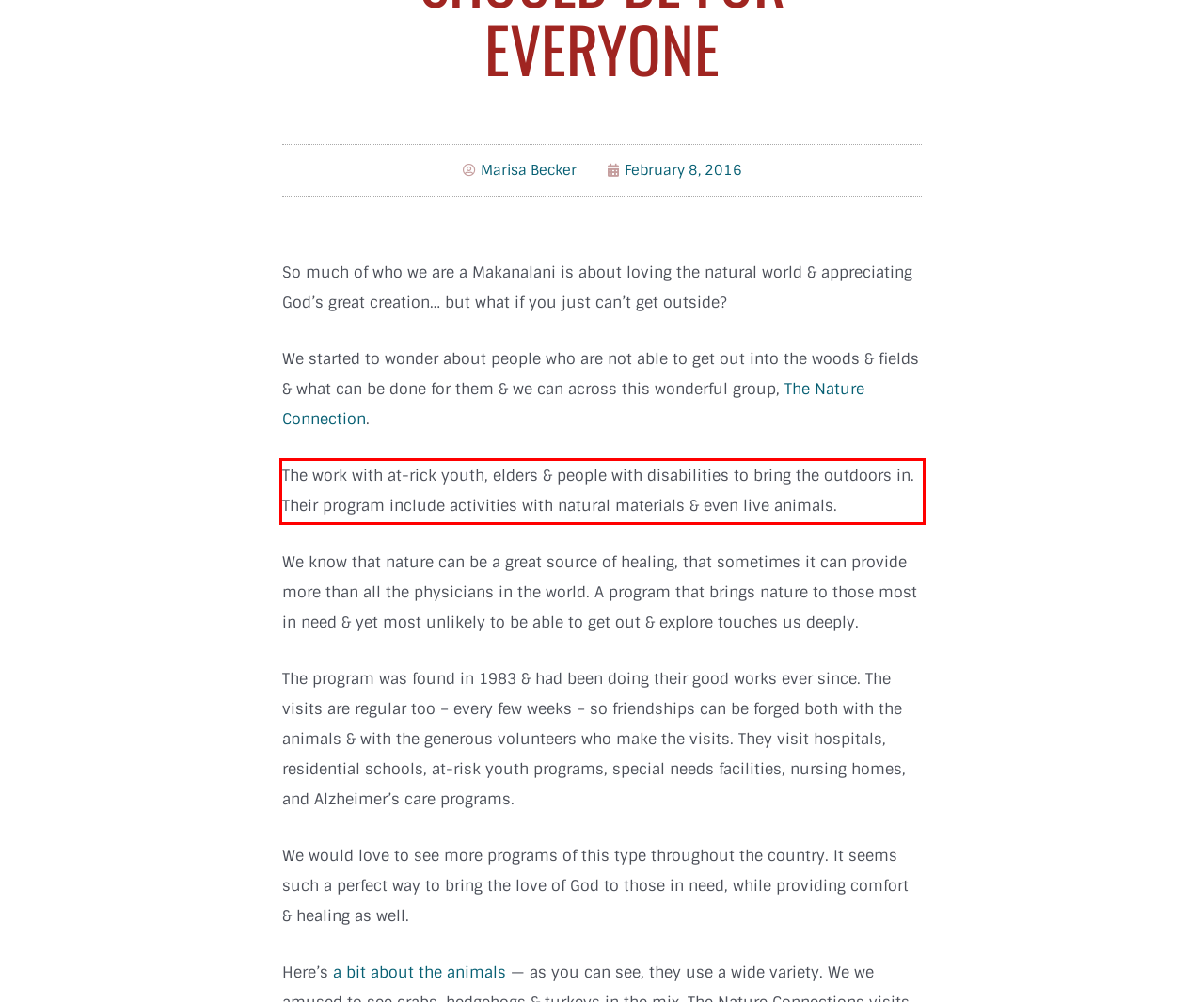In the screenshot of the webpage, find the red bounding box and perform OCR to obtain the text content restricted within this red bounding box.

The work with at-rick youth, elders & people with disabilities to bring the outdoors in. Their program include activities with natural materials & even live animals.